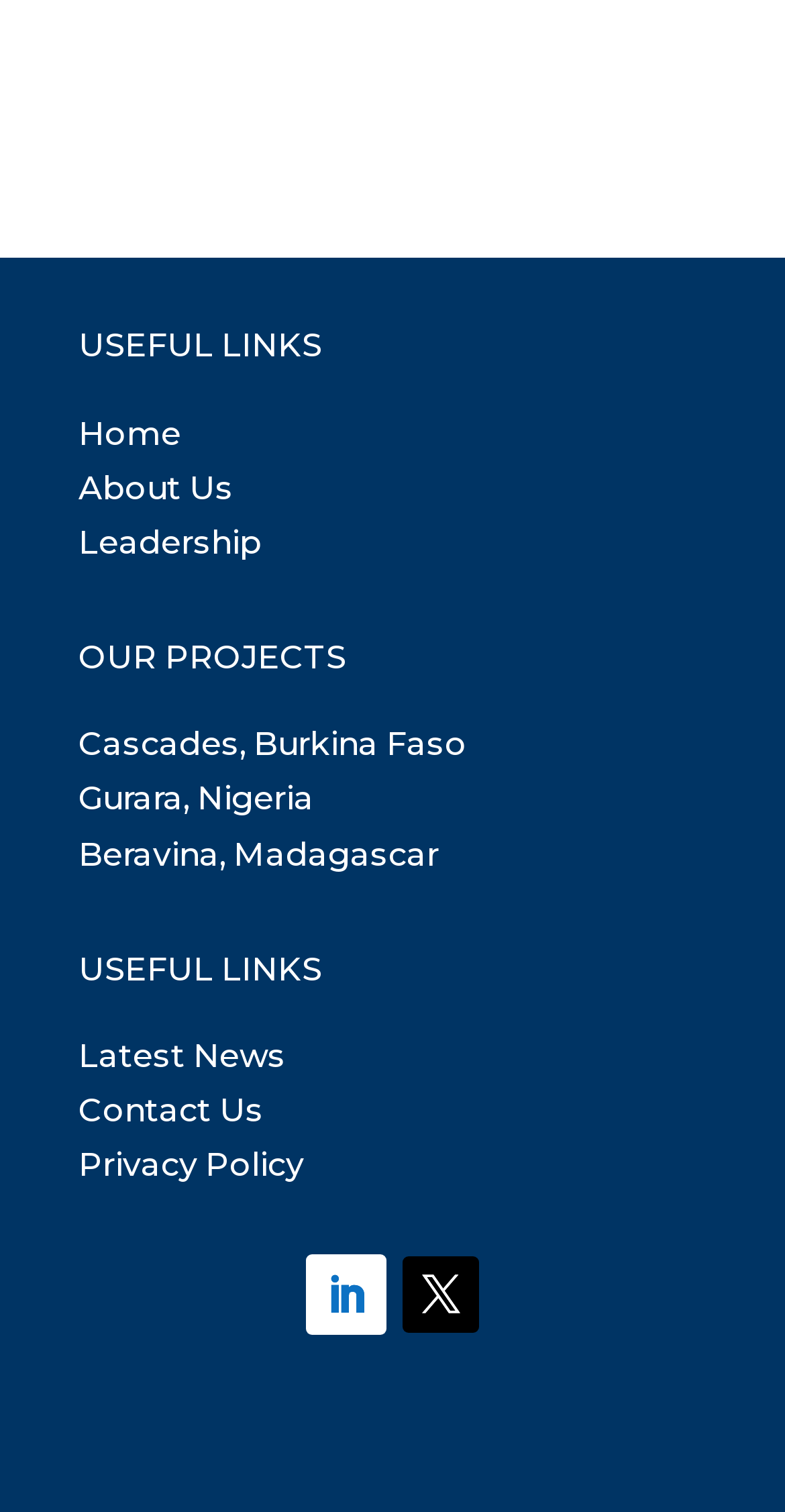Identify the bounding box coordinates of the clickable region necessary to fulfill the following instruction: "contact us". The bounding box coordinates should be four float numbers between 0 and 1, i.e., [left, top, right, bottom].

[0.1, 0.722, 0.336, 0.747]